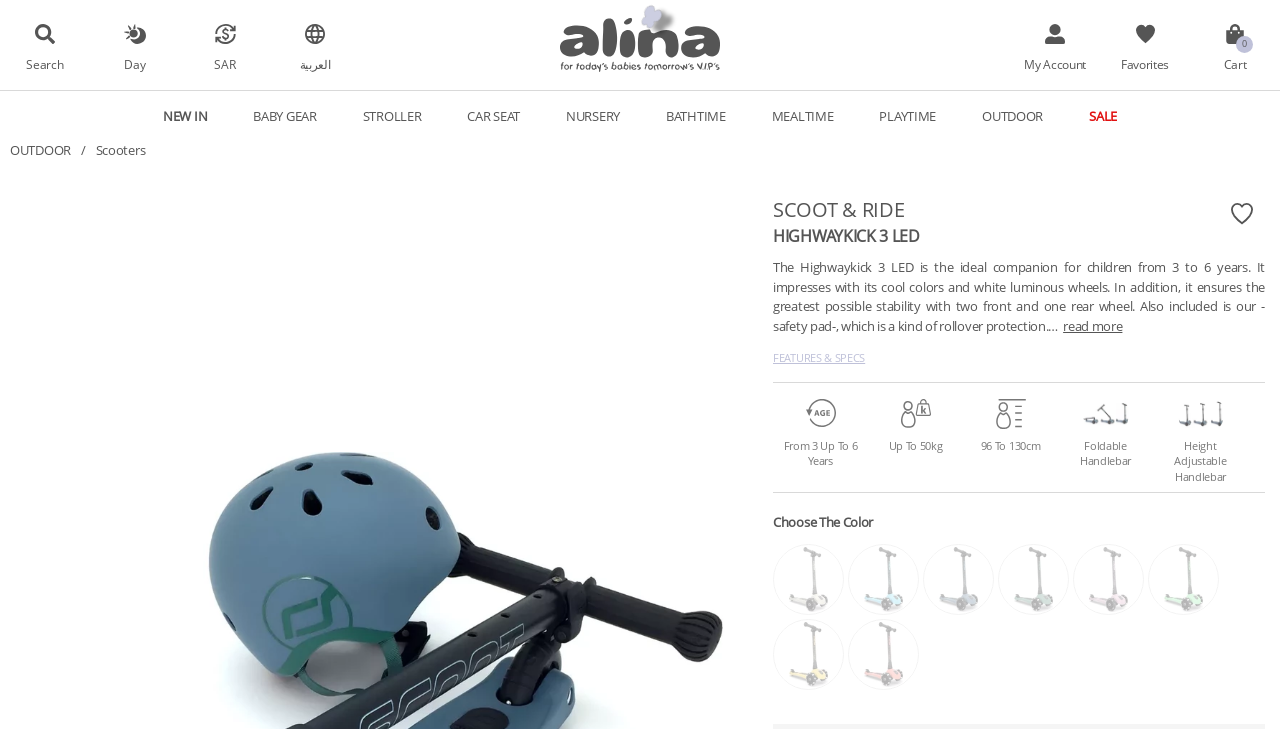Locate the bounding box coordinates of the element I should click to achieve the following instruction: "Choose a color".

[0.604, 0.704, 0.682, 0.728]